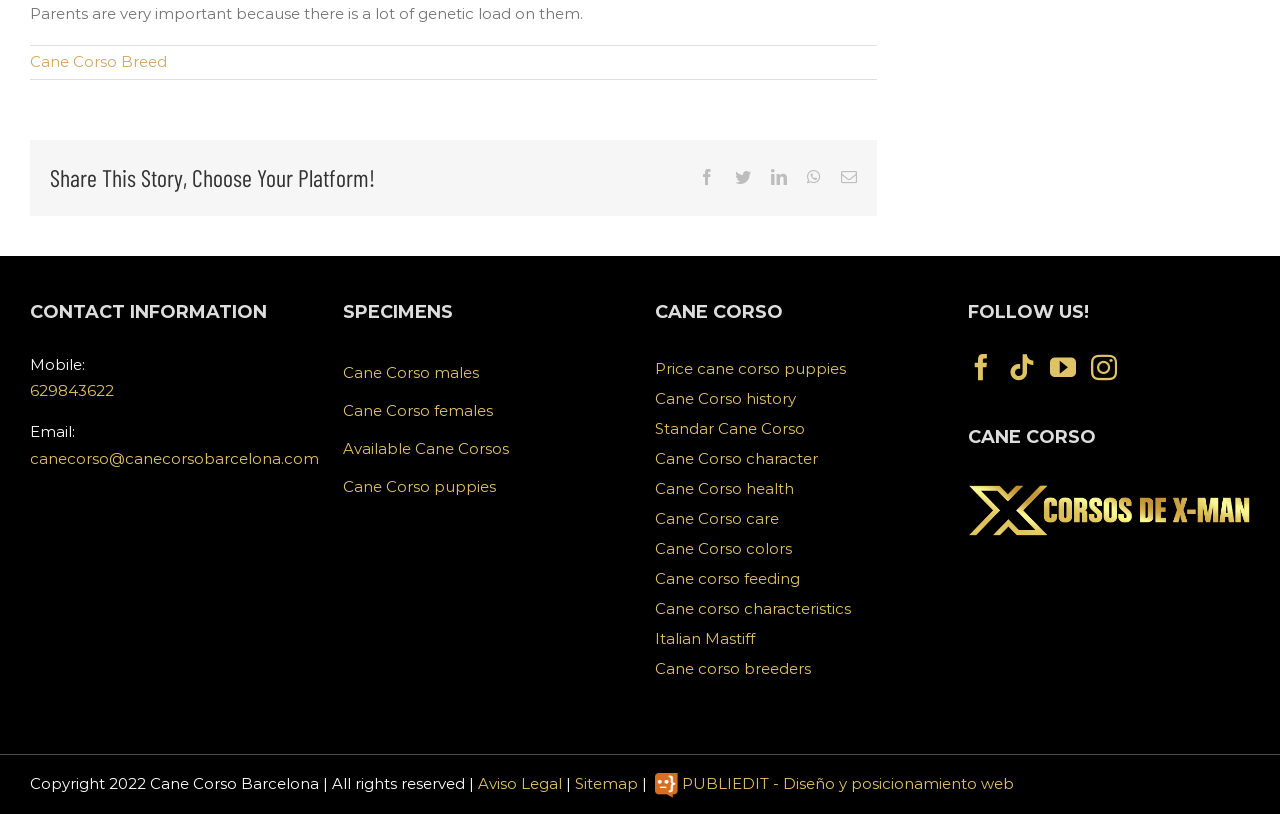What is the copyright information on the webpage?
Answer the question with detailed information derived from the image.

The webpage has a footer section with copyright information, stating 'Copyright 2022 Cane Corso Barcelona | All rights reserved |', indicating that the content on the webpage is owned by Cane Corso Barcelona and protected by copyright law.